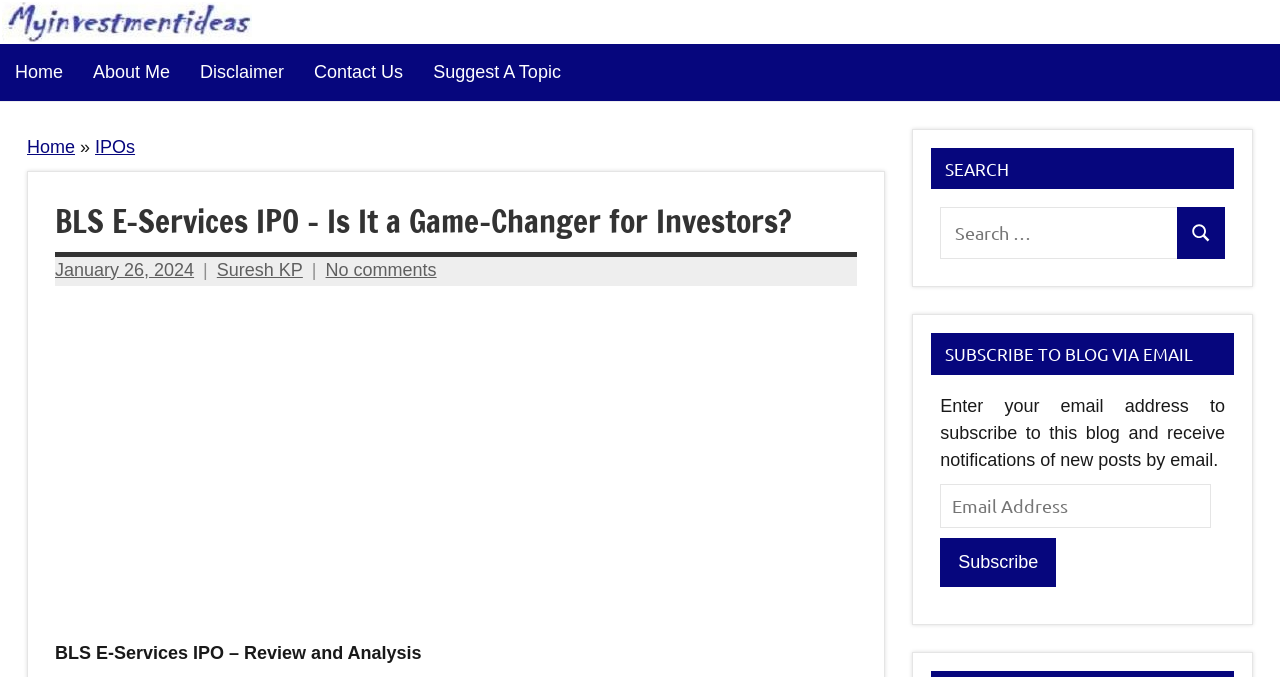Identify the bounding box for the element characterized by the following description: "Suggest a topic".

[0.327, 0.064, 0.45, 0.149]